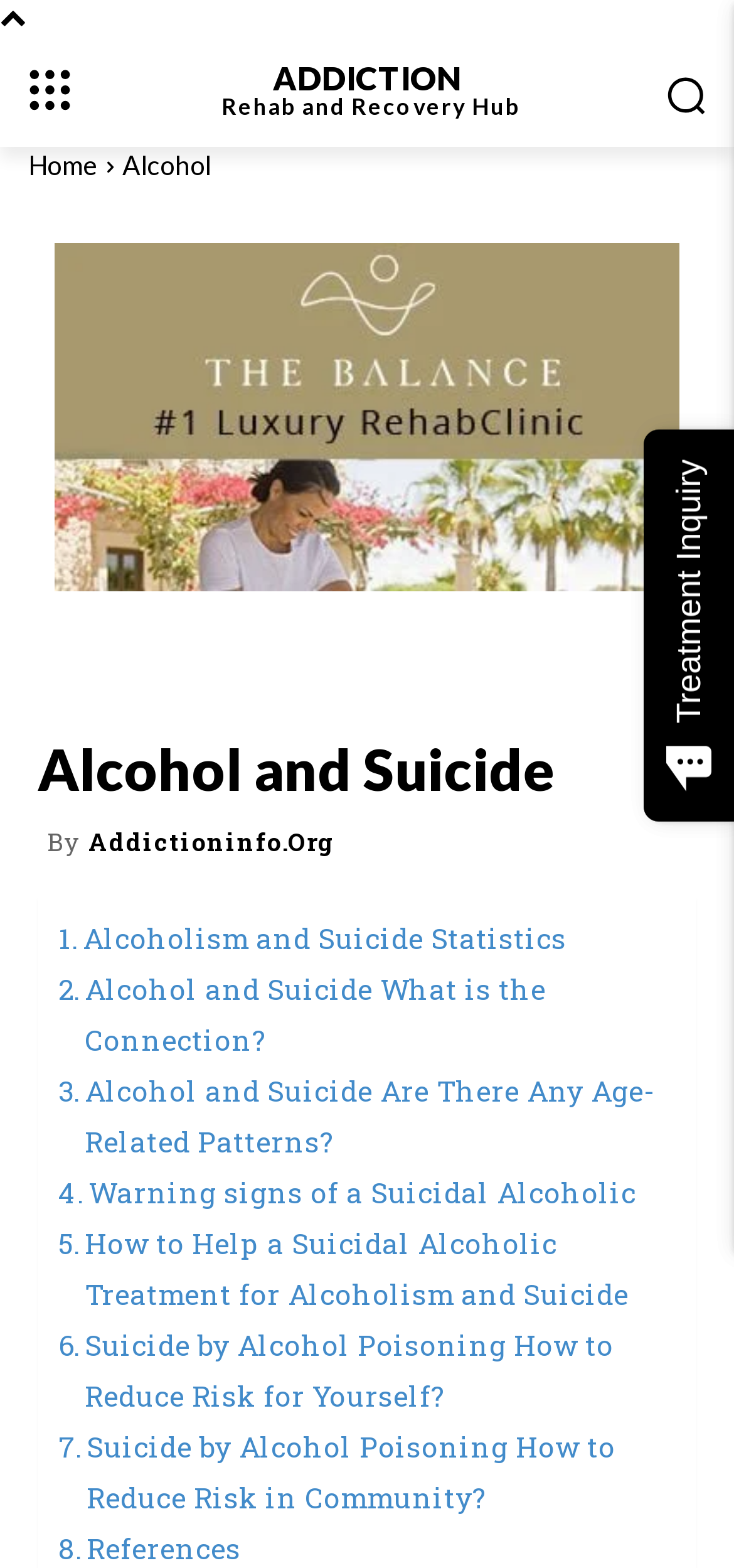Please identify the bounding box coordinates of the clickable area that will allow you to execute the instruction: "Click the 'ADDICTION Rehab and Recovery Hub' link".

[0.231, 0.04, 0.769, 0.076]